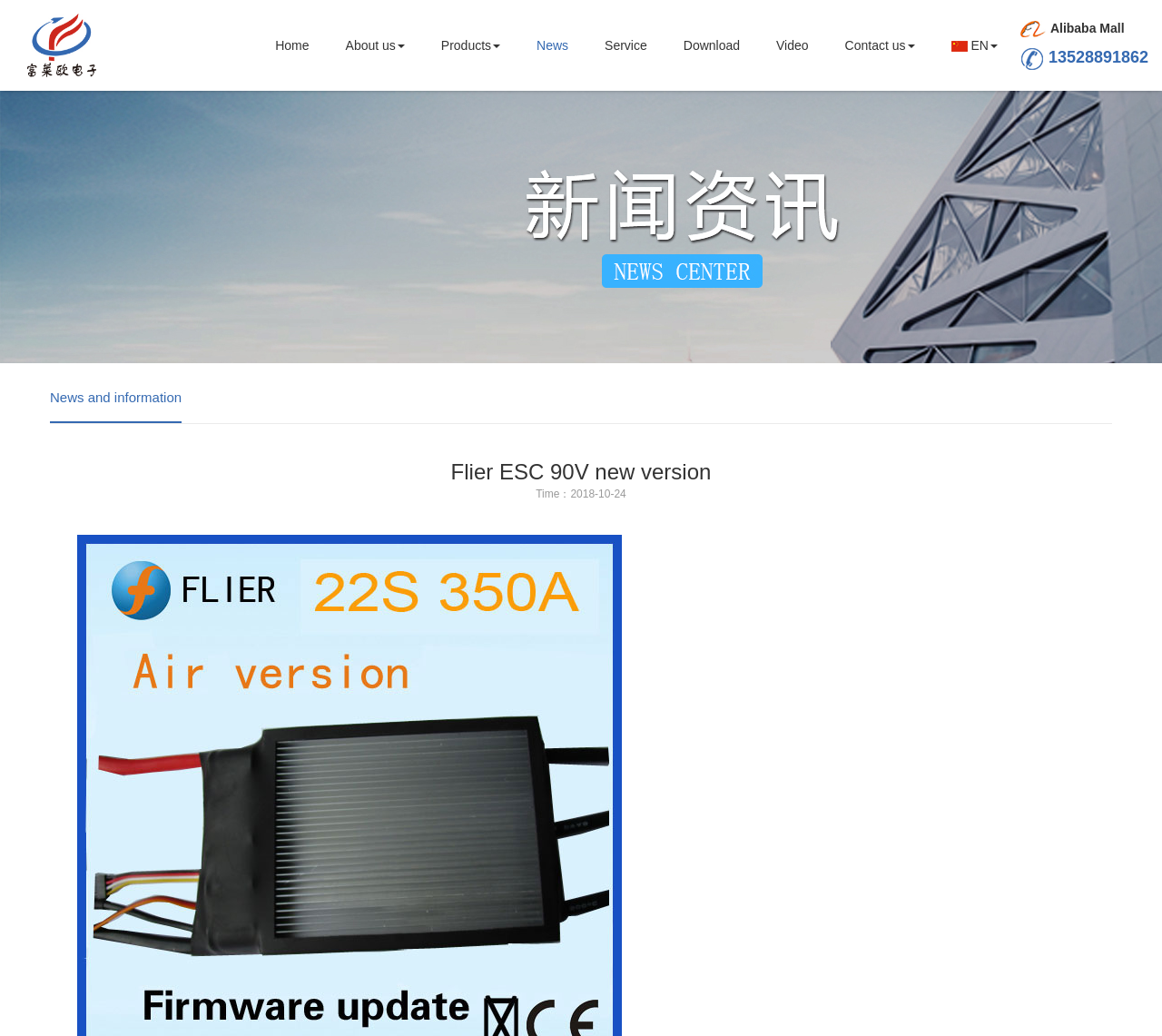Can you specify the bounding box coordinates for the region that should be clicked to fulfill this instruction: "View the About us page".

[0.286, 0.022, 0.36, 0.066]